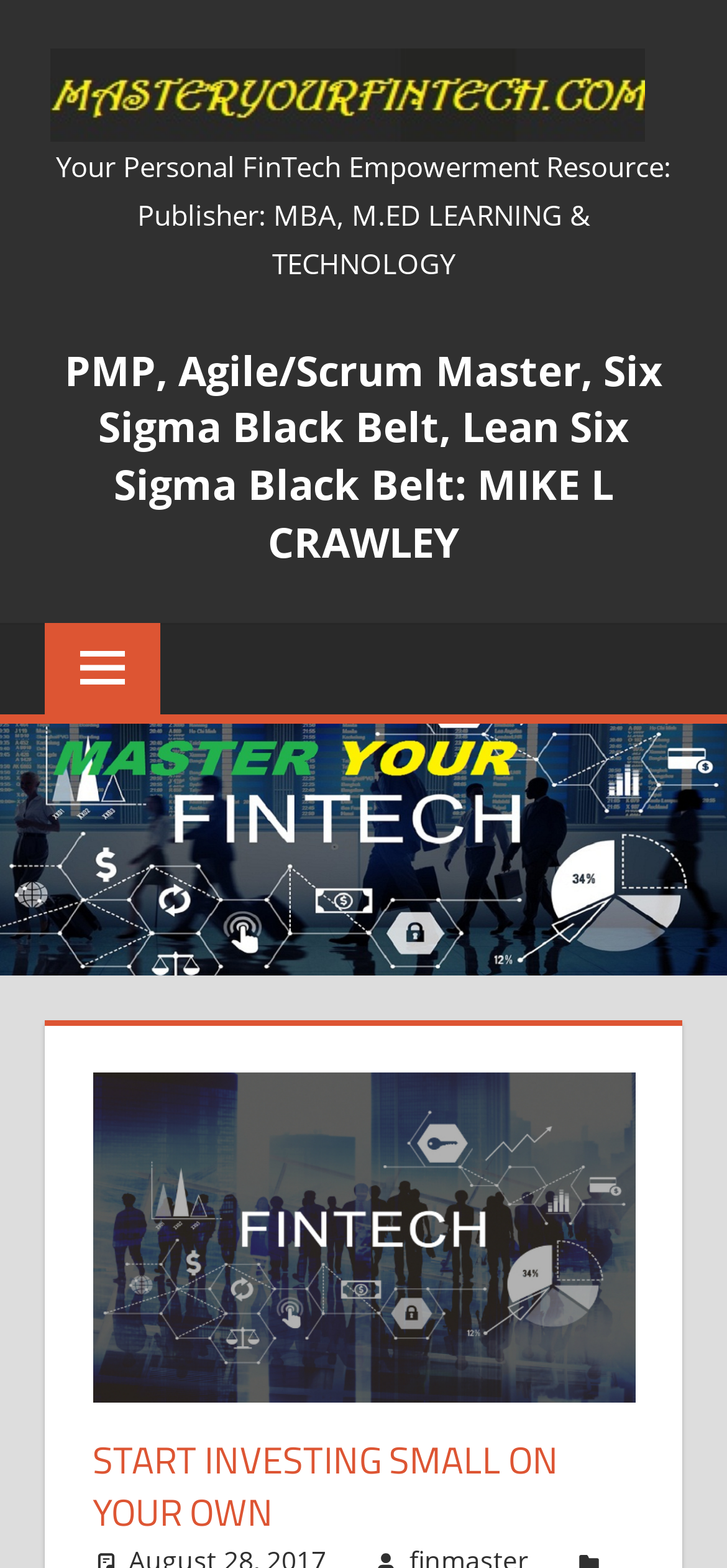What is the main action encouraged on the webpage?
Refer to the image and answer the question using a single word or phrase.

Start investing small